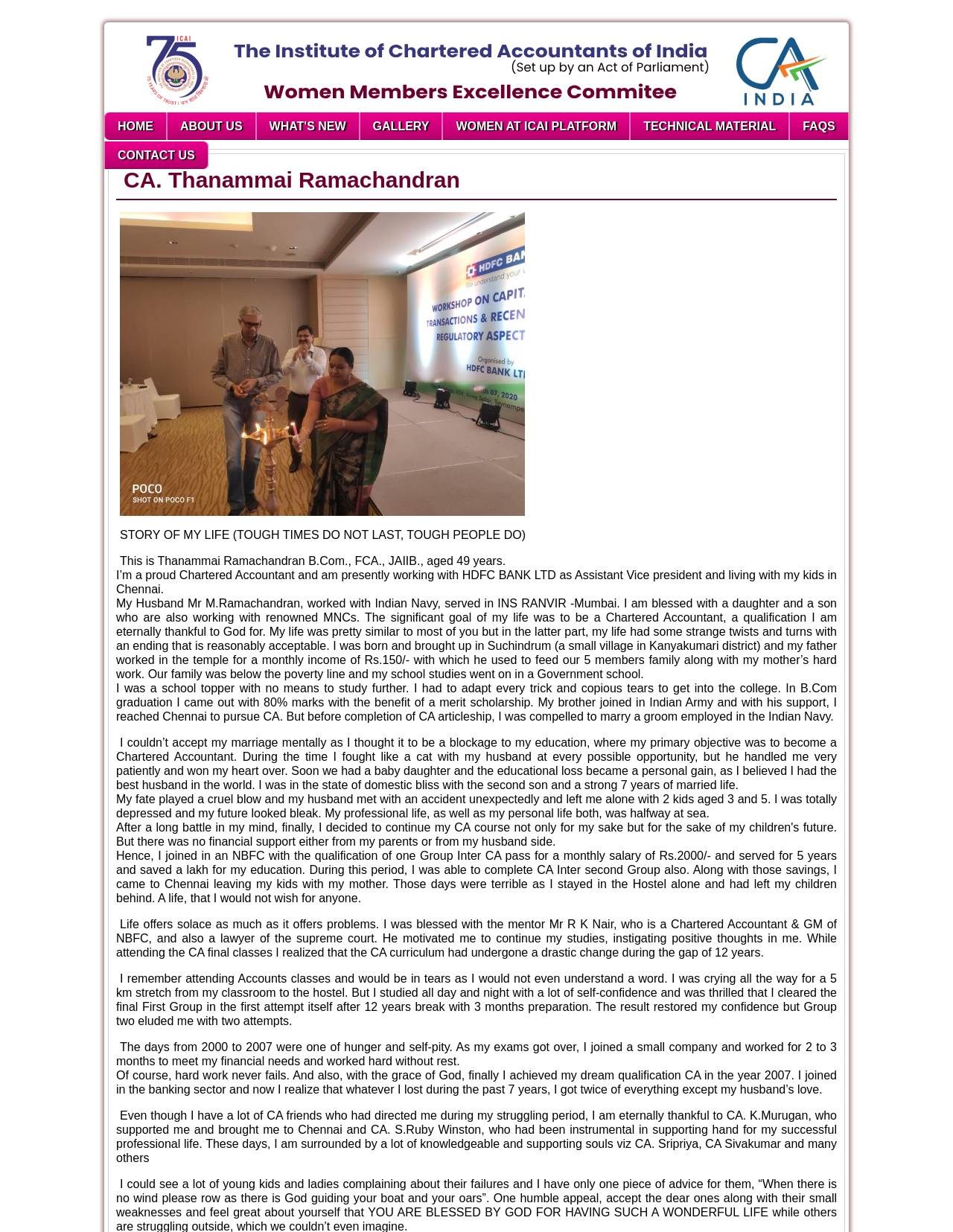Please locate the bounding box coordinates for the element that should be clicked to achieve the following instruction: "Click on the ABOUT US link". Ensure the coordinates are given as four float numbers between 0 and 1, i.e., [left, top, right, bottom].

[0.175, 0.091, 0.268, 0.114]